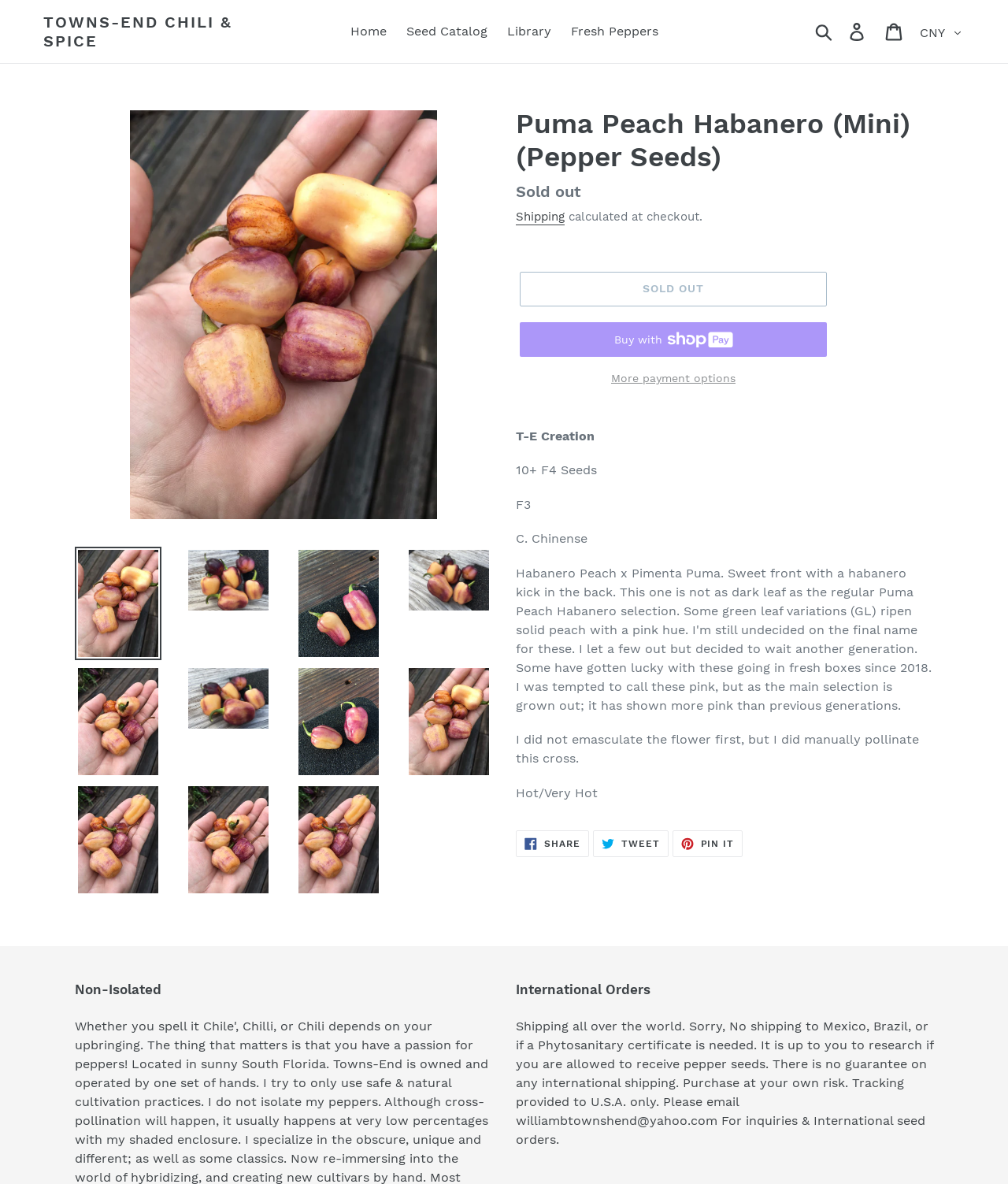Locate the bounding box coordinates of the area where you should click to accomplish the instruction: "Click on the 'Log in' link".

[0.833, 0.012, 0.87, 0.041]